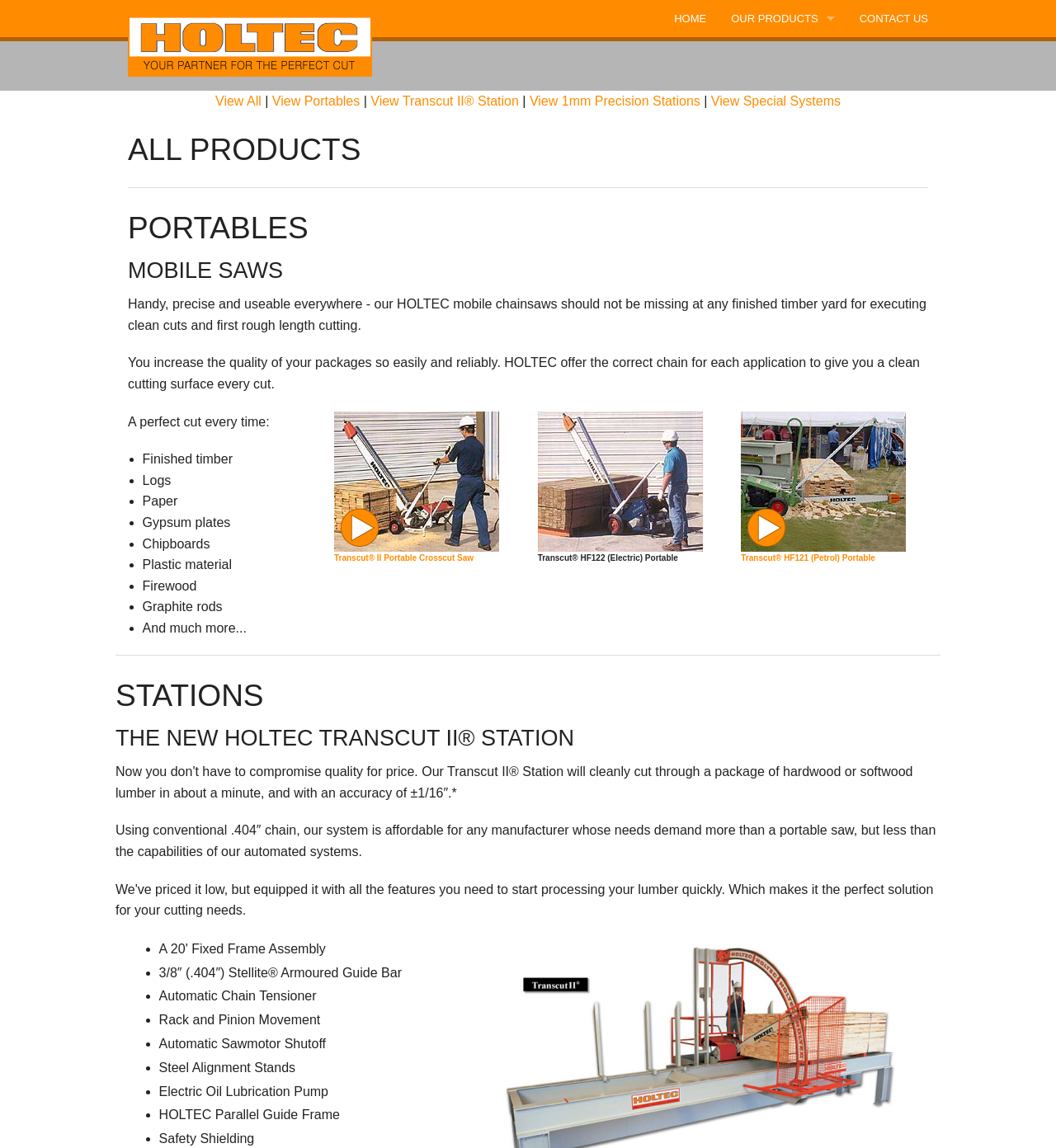Could you locate the bounding box coordinates for the section that should be clicked to accomplish this task: "Learn more about Transcut II Station".

[0.447, 0.929, 0.879, 0.941]